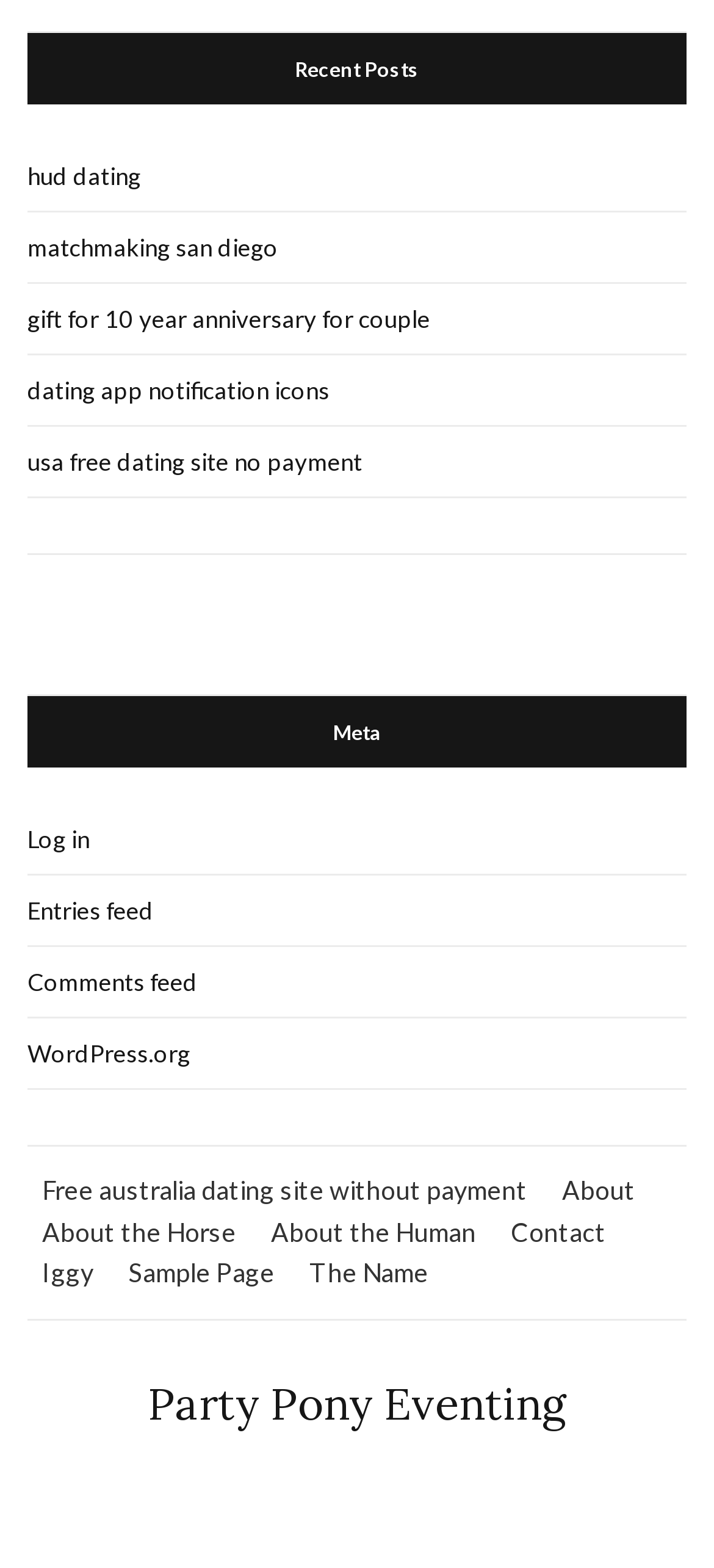How many links are there in the footer section?
Look at the image and respond with a single word or a short phrase.

6